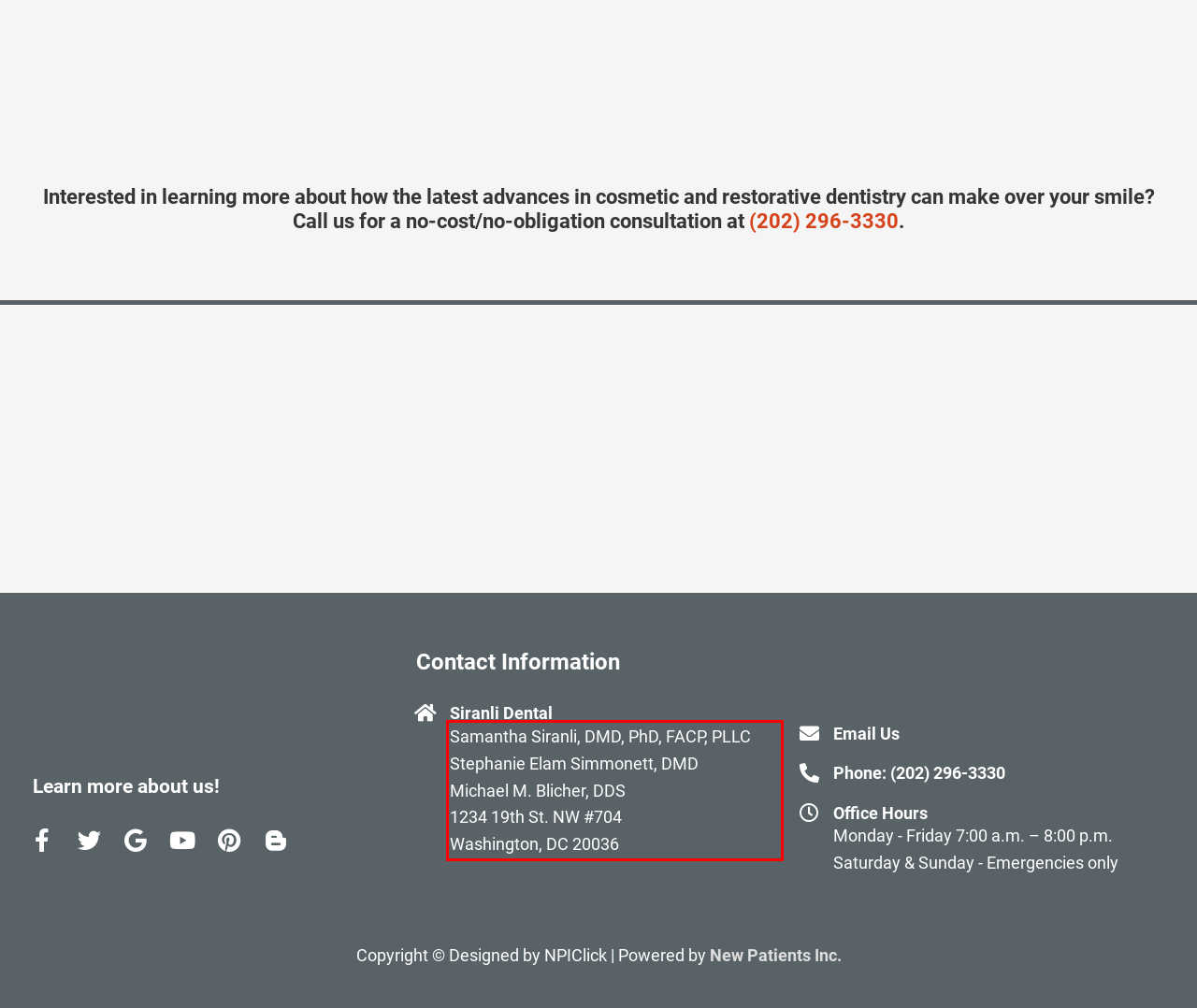Examine the screenshot of the webpage, locate the red bounding box, and generate the text contained within it.

Samantha Siranli, DMD, PhD, FACP, PLLC Stephanie Elam Simmonett, DMD Michael M. Blicher, DDS 1234 19th St. NW #704 Washington, DC 20036